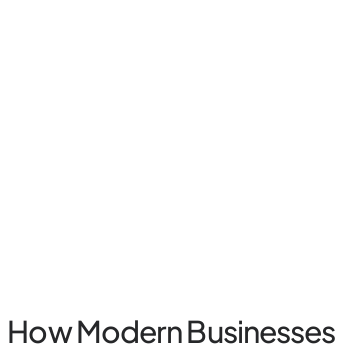Using the image as a reference, answer the following question in as much detail as possible:
What is the goal of using AI in predictive maintenance?

The title of the image suggests that the goal of using AI in predictive maintenance is to optimize equipment performance and reduce downtime, which implies that the focus is on proactive measures to ensure efficient operations.